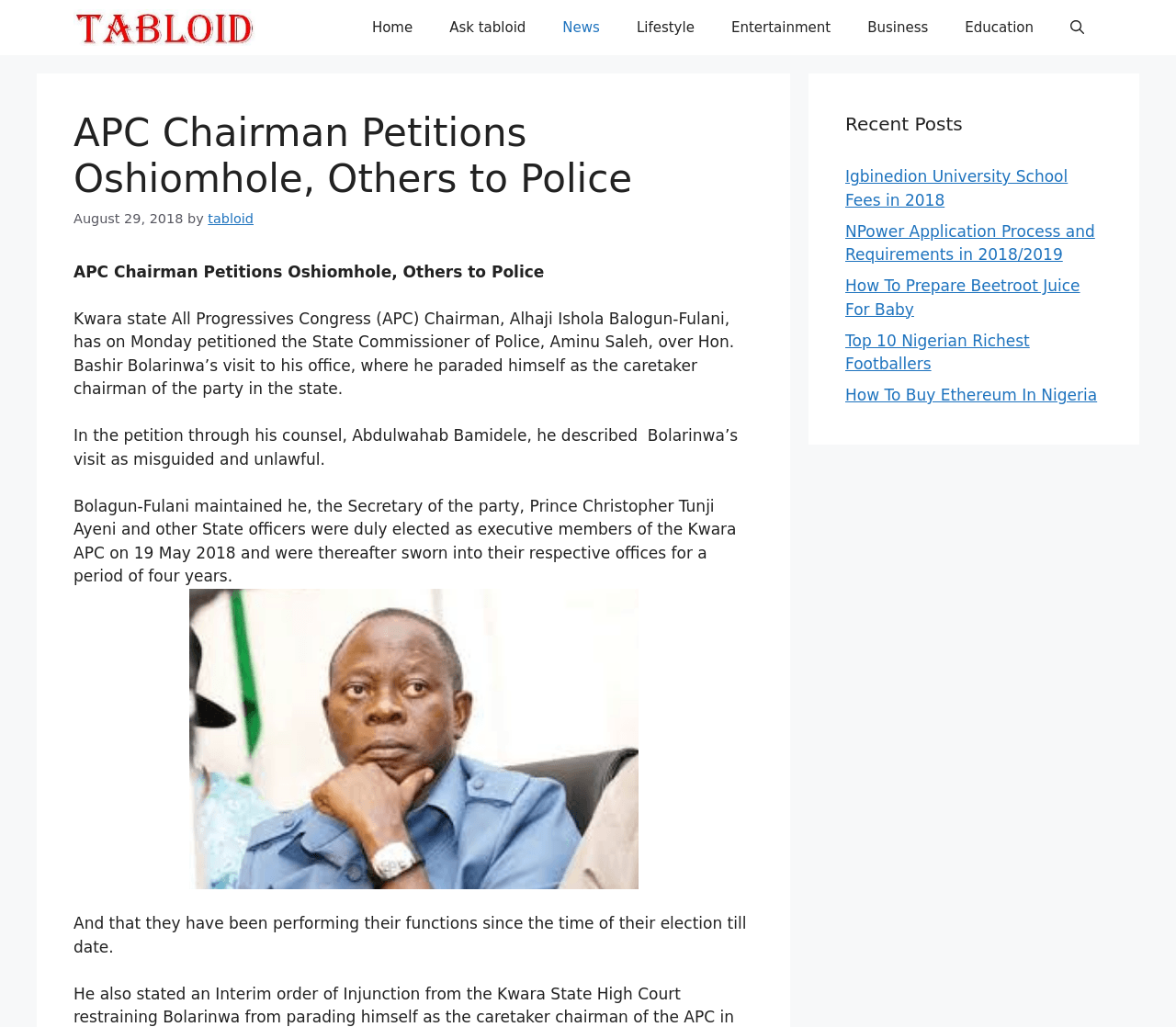Examine the screenshot and answer the question in as much detail as possible: What is the name of the counsel of Alhaji Ishola Balogun-Fulani?

I found the answer by reading the article content, specifically the sentence which mentions the petition through his counsel, Abdulwahab Bamidele.